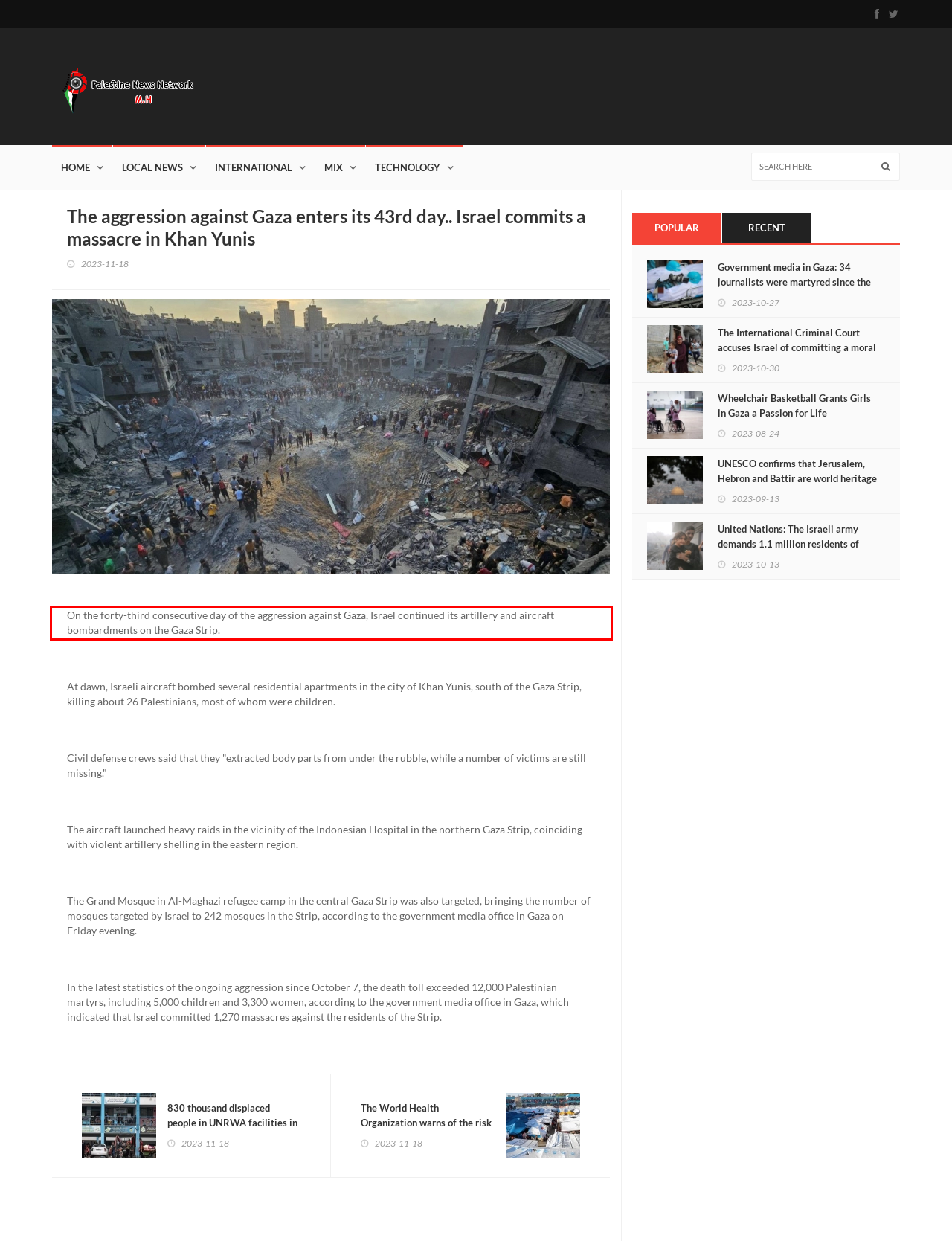Using OCR, extract the text content found within the red bounding box in the given webpage screenshot.

On the forty-third consecutive day of the aggression against Gaza, Israel continued its artillery and aircraft bombardments on the Gaza Strip.